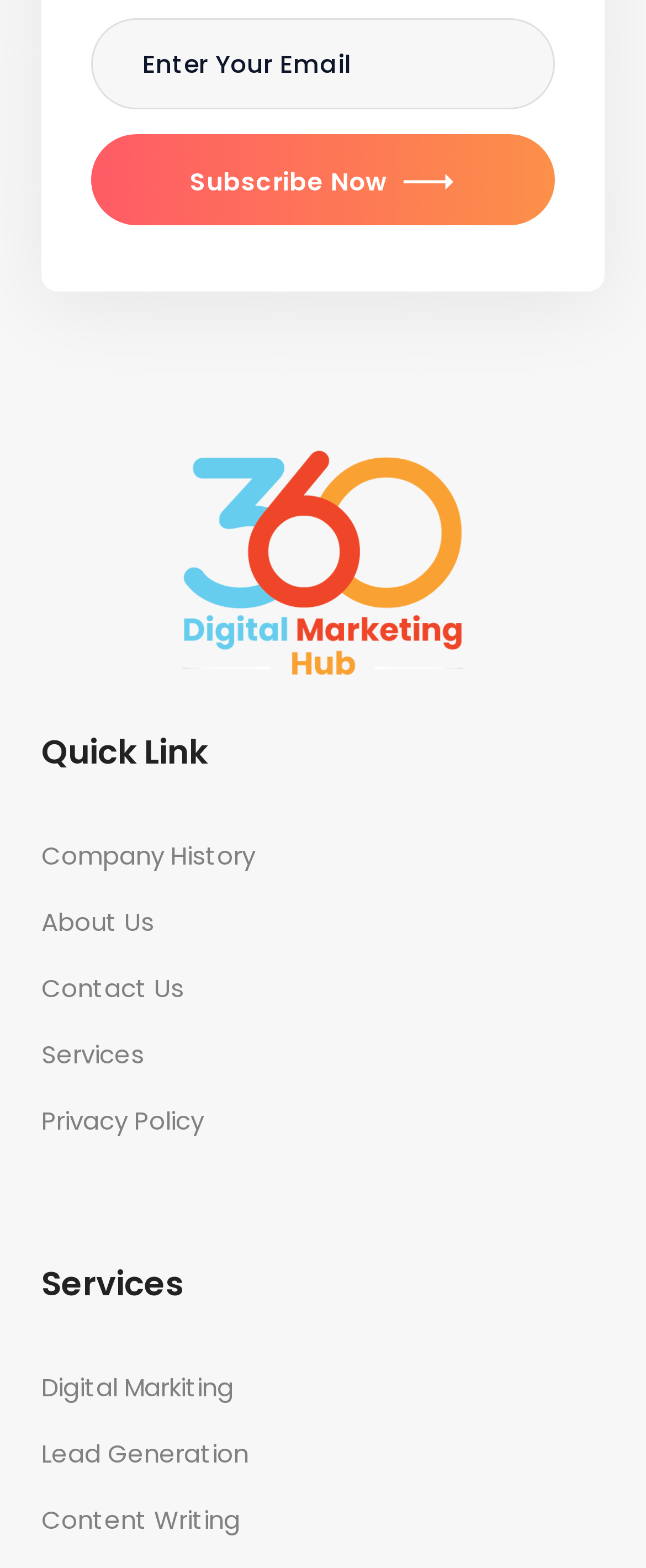What is the label of the textbox in the form?
Give a detailed response to the question by analyzing the screenshot.

The form at the top of the webpage contains a textbox with the label 'Enter Your Email', indicating that users are required to enter their email address in this field.